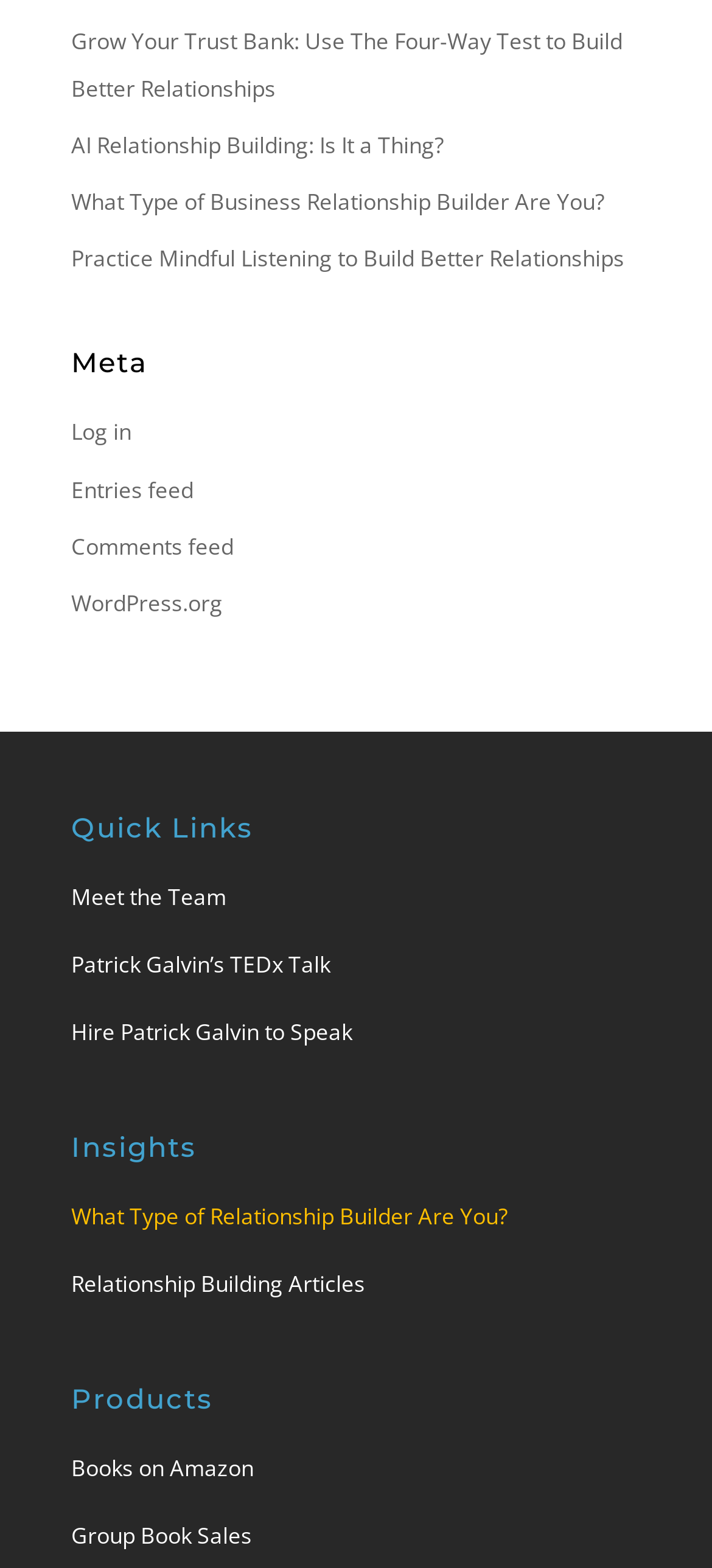Please predict the bounding box coordinates (top-left x, top-left y, bottom-right x, bottom-right y) for the UI element in the screenshot that fits the description: laws against rent increase

None